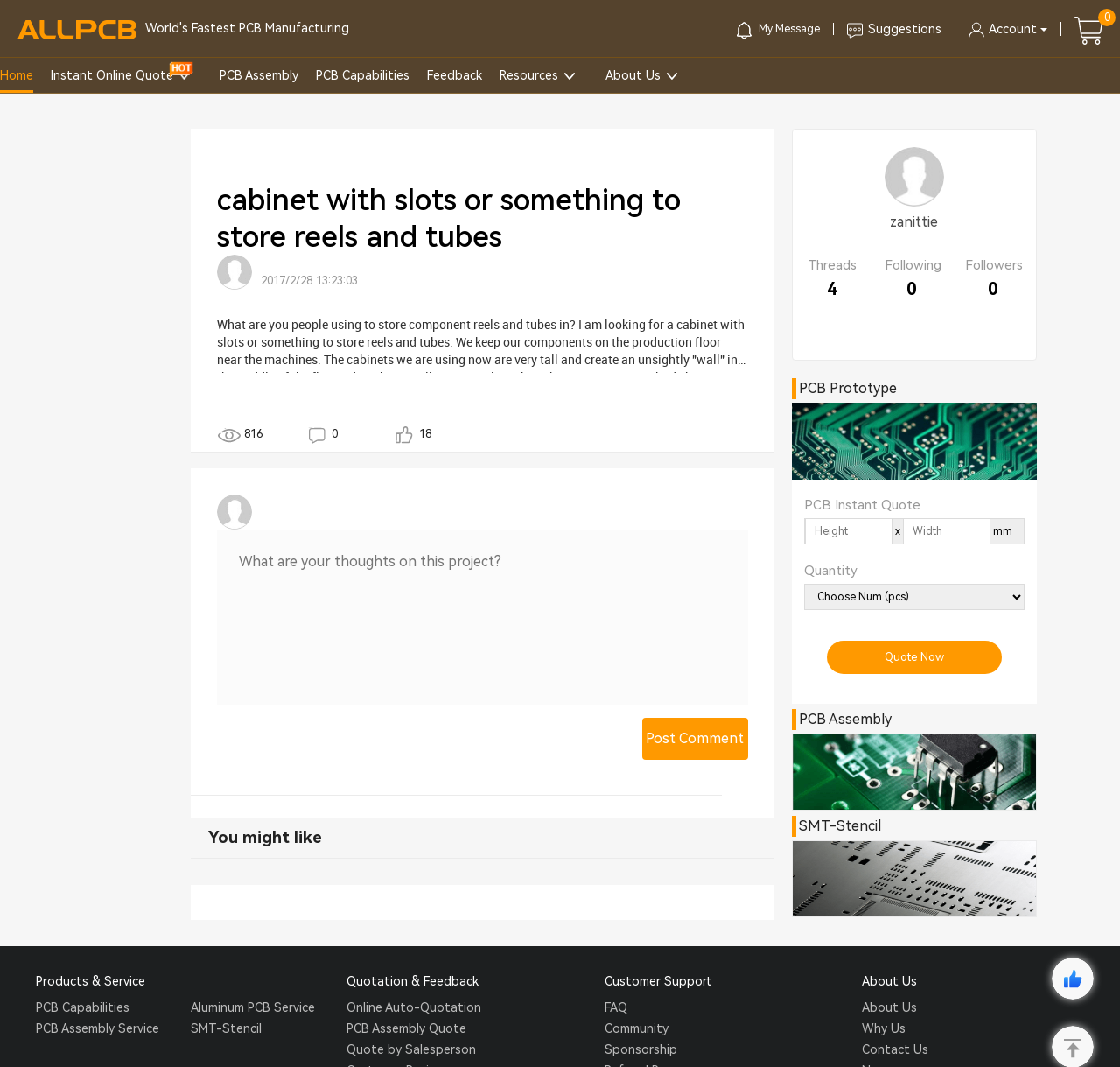Locate the bounding box coordinates of the element I should click to achieve the following instruction: "Post a comment".

[0.573, 0.673, 0.668, 0.712]